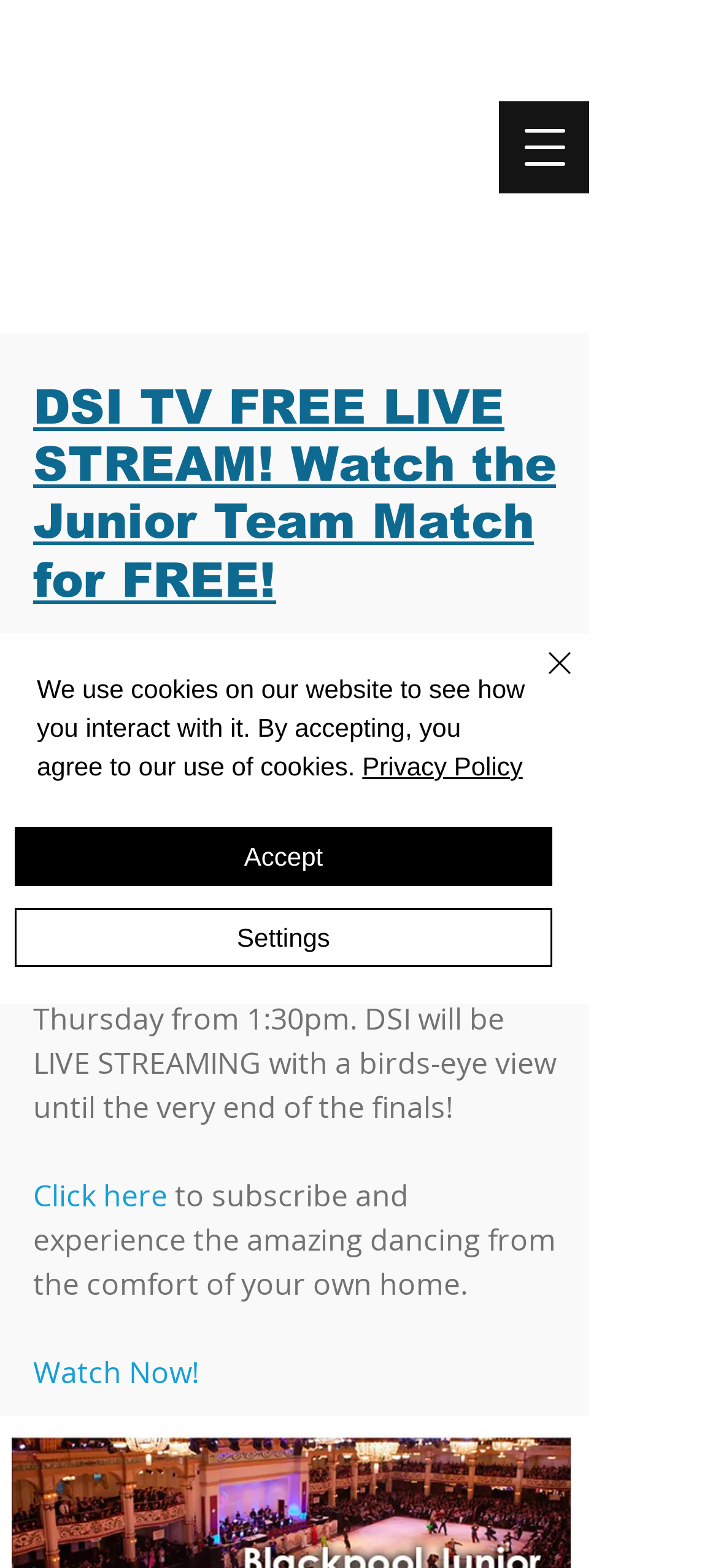Create a detailed narrative describing the layout and content of the webpage.

The webpage is promoting DSI TV's live stream of the annual Junior Invitational Team Match, which can be watched for free from 8-11pm GMT. At the top, there is a heading that reads "DSI TV FREE LIVE STREAM! Watch the Junior Team Match for FREE!" followed by a brief description of the event. Below this, there are two links: "Click here" to subscribe to DSI TV and "Watch Now!" to start watching the live stream.

On the top-right corner, there is a navigation menu button labeled "Open navigation menu". Below this, there are four links to contact DSI TV: "Phone", "Email", "Facebook", and "Chat", each accompanied by a small icon.

At the bottom of the page, there is a cookie policy alert that informs users about the website's use of cookies. The alert includes a link to the "Privacy Policy" and two buttons: "Accept" to agree to the use of cookies and "Settings" to customize cookie settings. There is also a "Close" button to dismiss the alert, which is accompanied by a small "Close" icon.

Overall, the webpage is focused on promoting the live stream event and providing users with ways to engage with DSI TV.